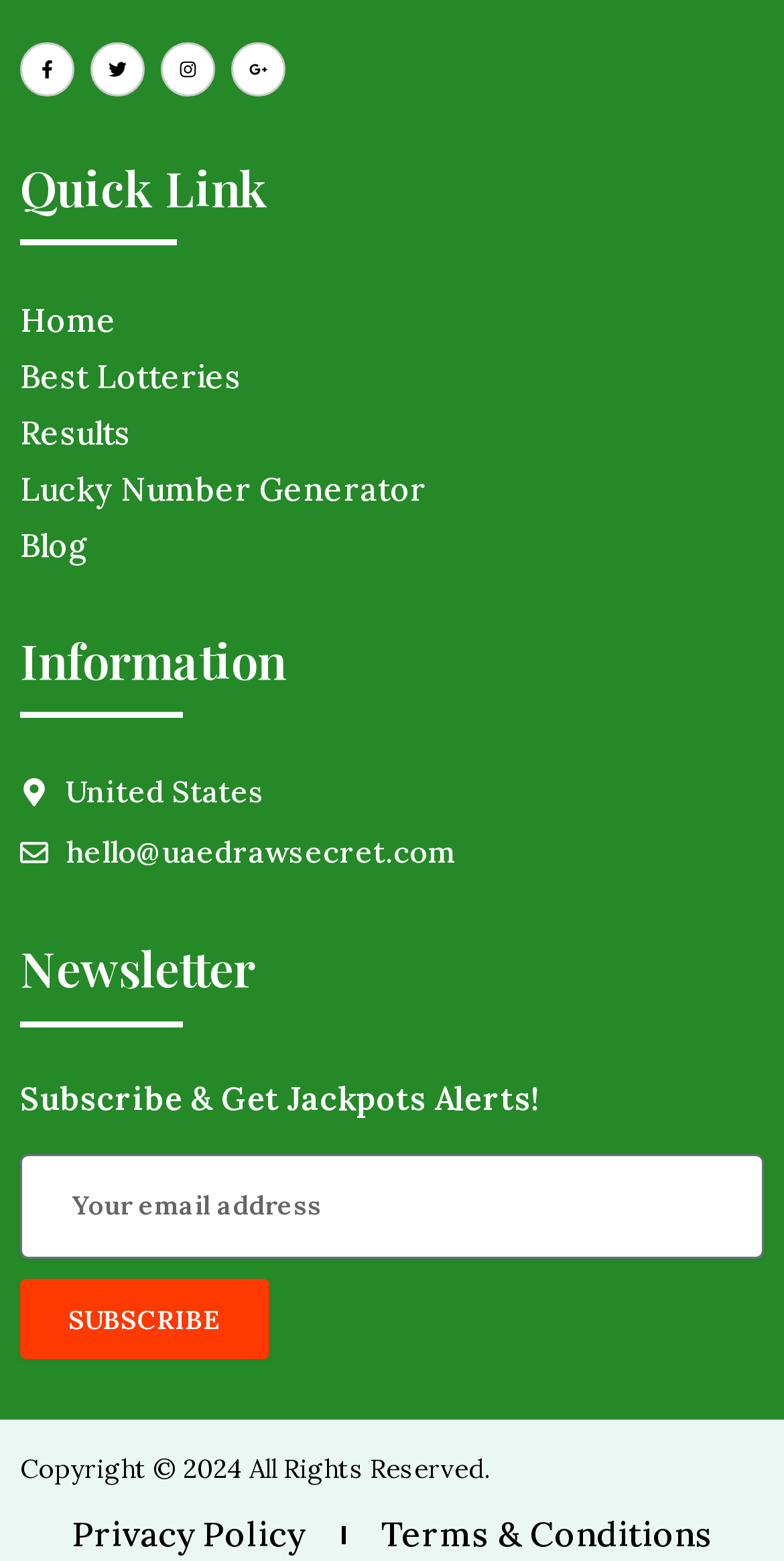Pinpoint the bounding box coordinates of the area that should be clicked to complete the following instruction: "Visit the Home page". The coordinates must be given as four float numbers between 0 and 1, i.e., [left, top, right, bottom].

[0.026, 0.189, 0.974, 0.22]